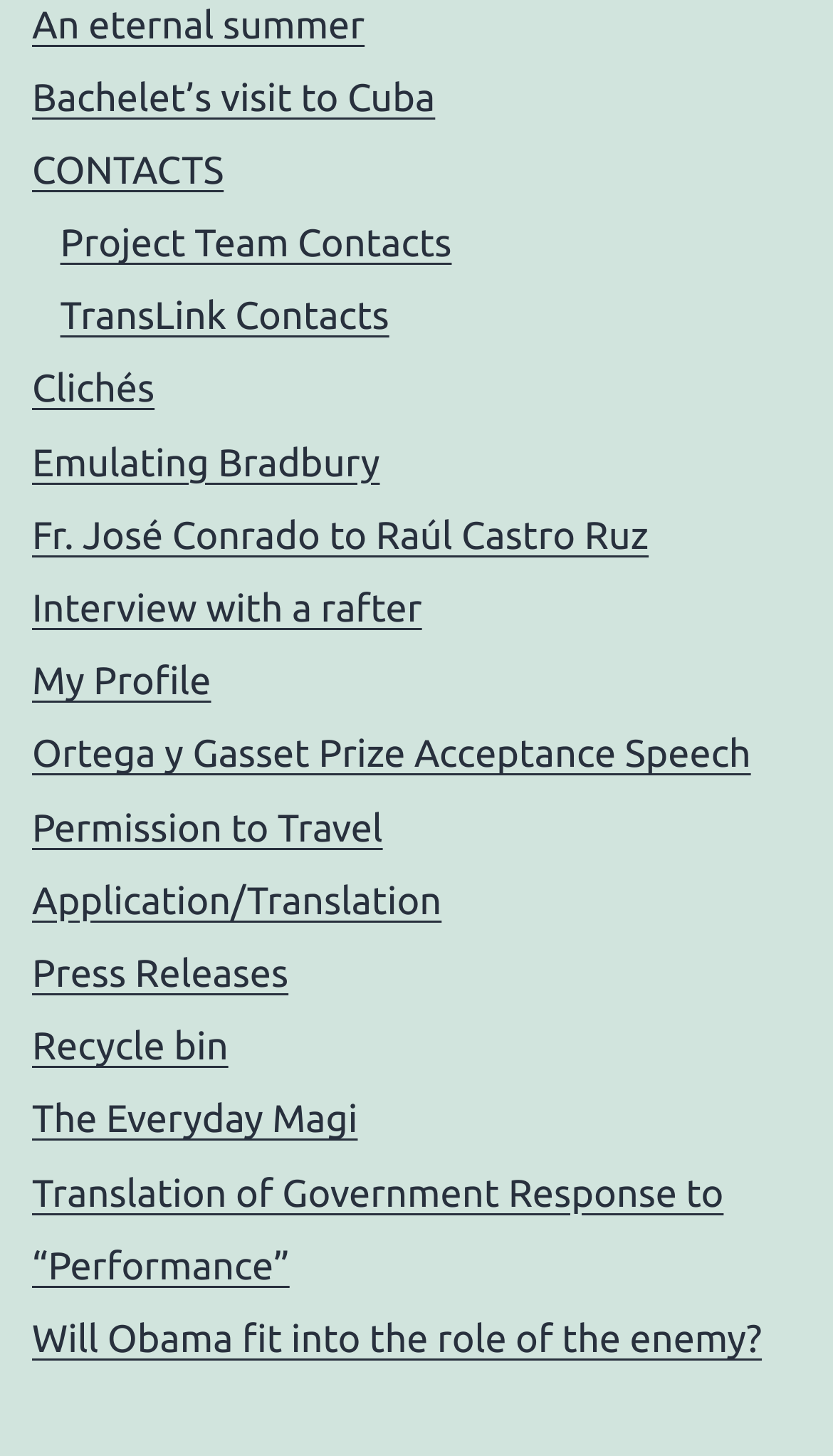From the webpage screenshot, identify the region described by Emulating Bradbury. Provide the bounding box coordinates as (top-left x, top-left y, bottom-right x, bottom-right y), with each value being a floating point number between 0 and 1.

[0.038, 0.303, 0.456, 0.333]